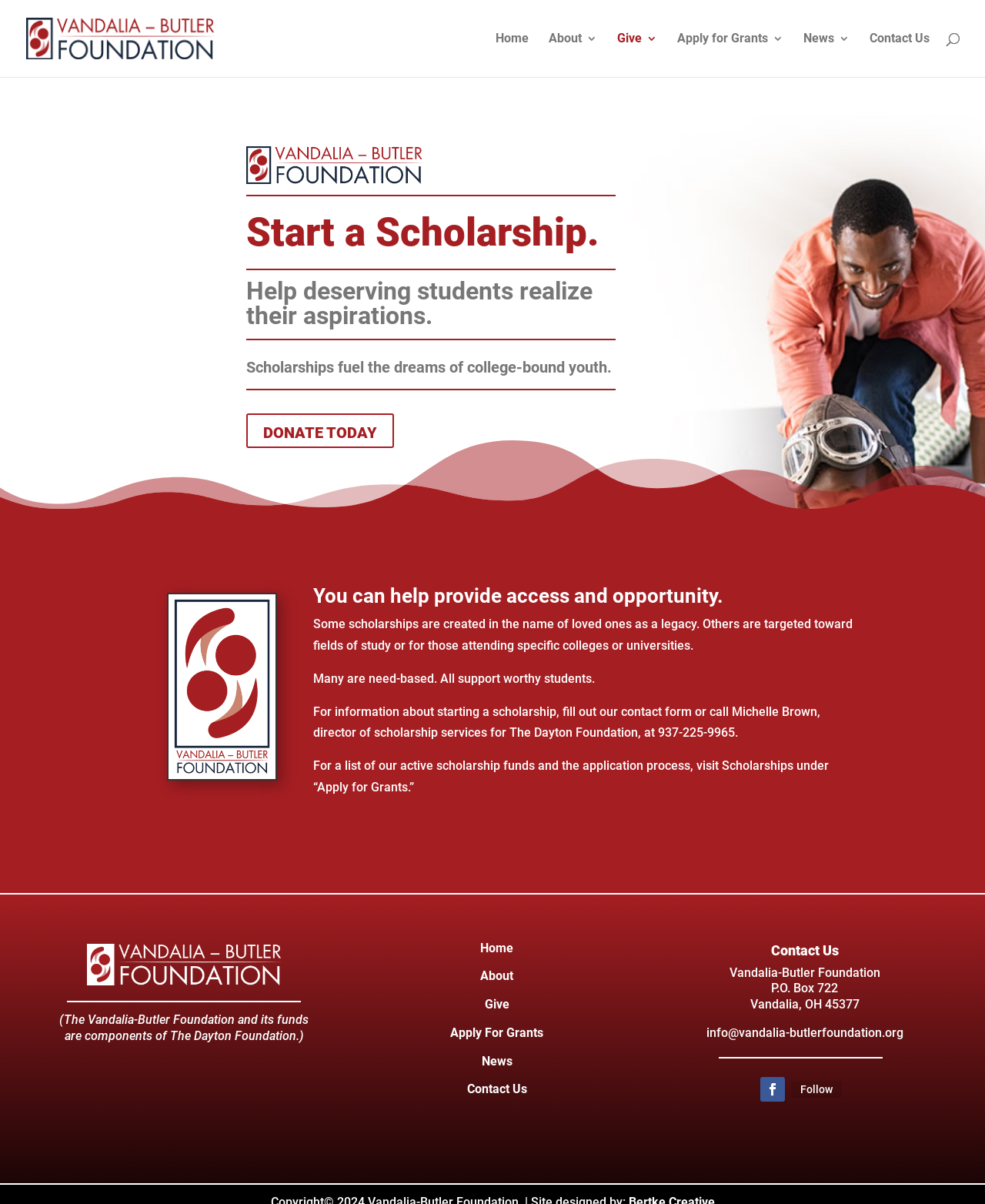Please locate the clickable area by providing the bounding box coordinates to follow this instruction: "Click the 'Follow' link".

[0.803, 0.897, 0.854, 0.912]